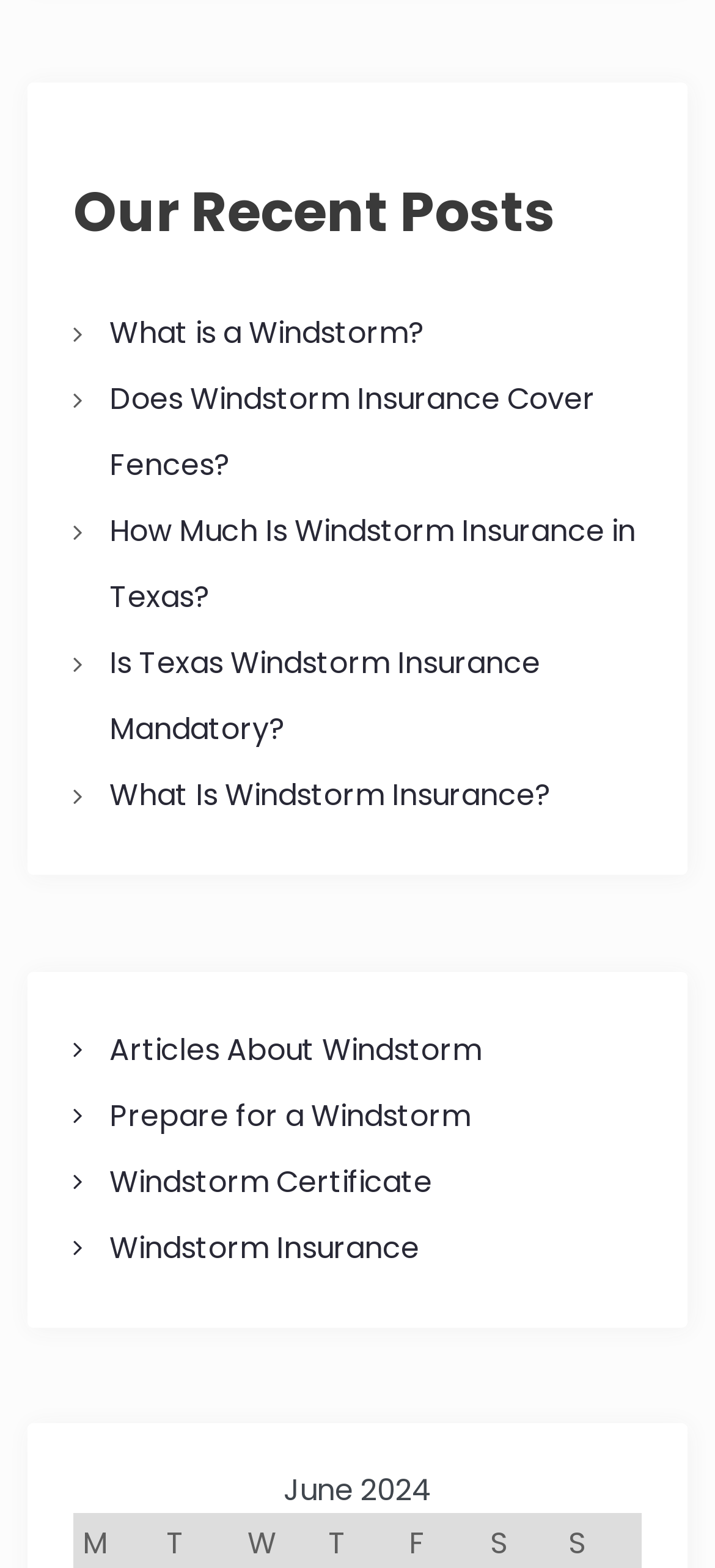Please locate the UI element described by "Articles About Windstorm" and provide its bounding box coordinates.

[0.153, 0.656, 0.673, 0.683]